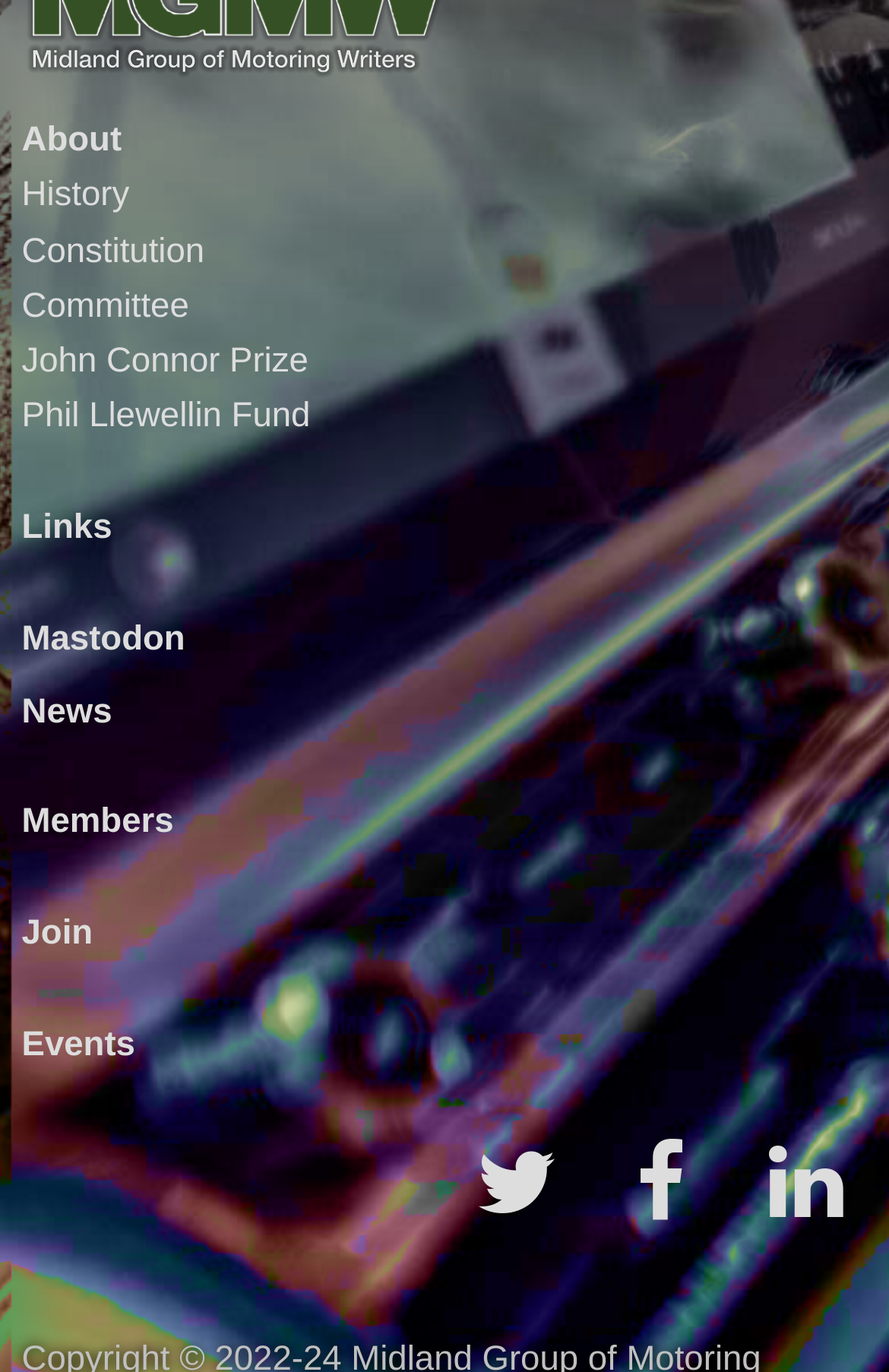How many links are there on the webpage? Examine the screenshot and reply using just one word or a brief phrase.

11